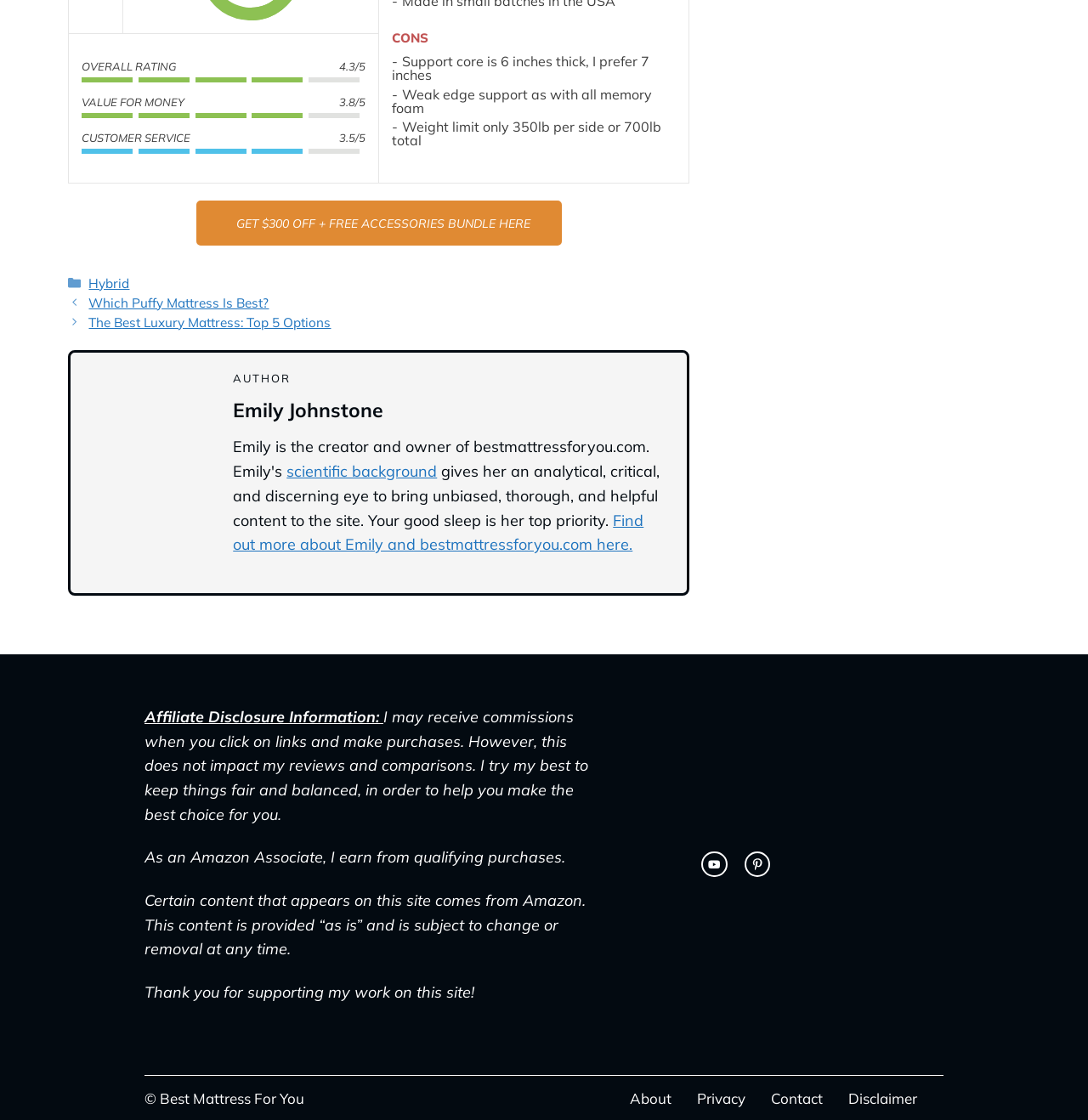What is the purpose of the author's work on the site? Using the information from the screenshot, answer with a single word or phrase.

To help readers make the best choice